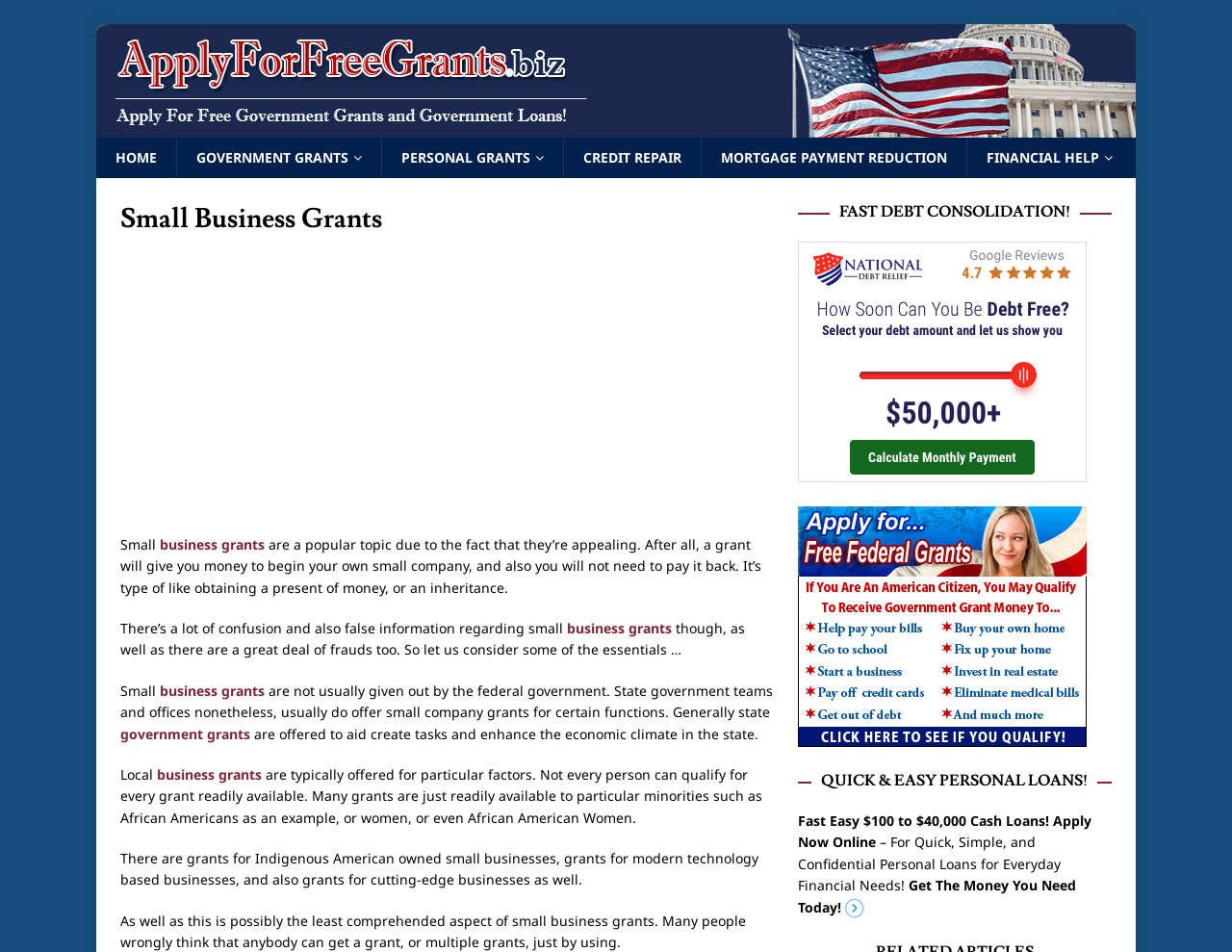Find the bounding box coordinates of the area to click in order to follow the instruction: "Click on business grants".

[0.13, 0.562, 0.215, 0.581]